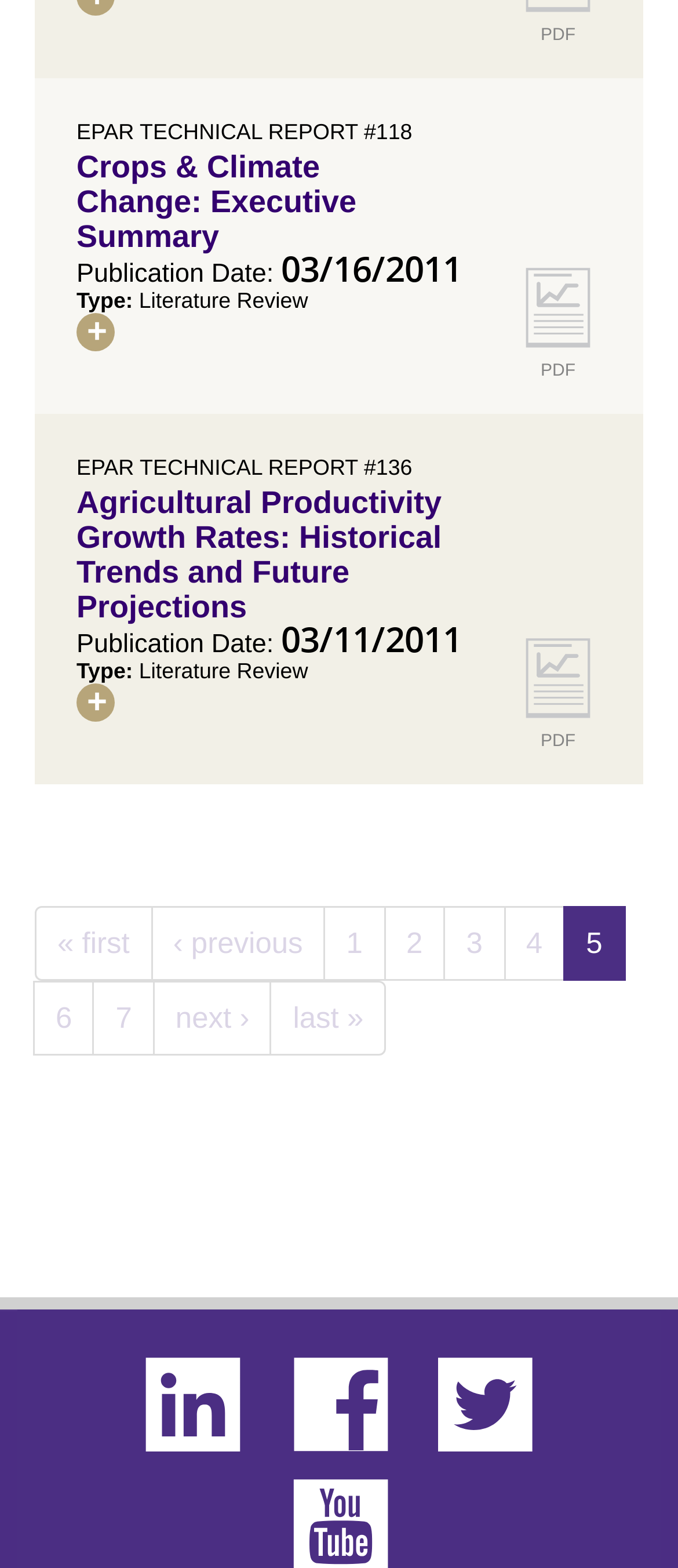Identify and provide the bounding box coordinates of the UI element described: "3". The coordinates should be formatted as [left, top, right, bottom], with each number being a float between 0 and 1.

[0.654, 0.578, 0.745, 0.626]